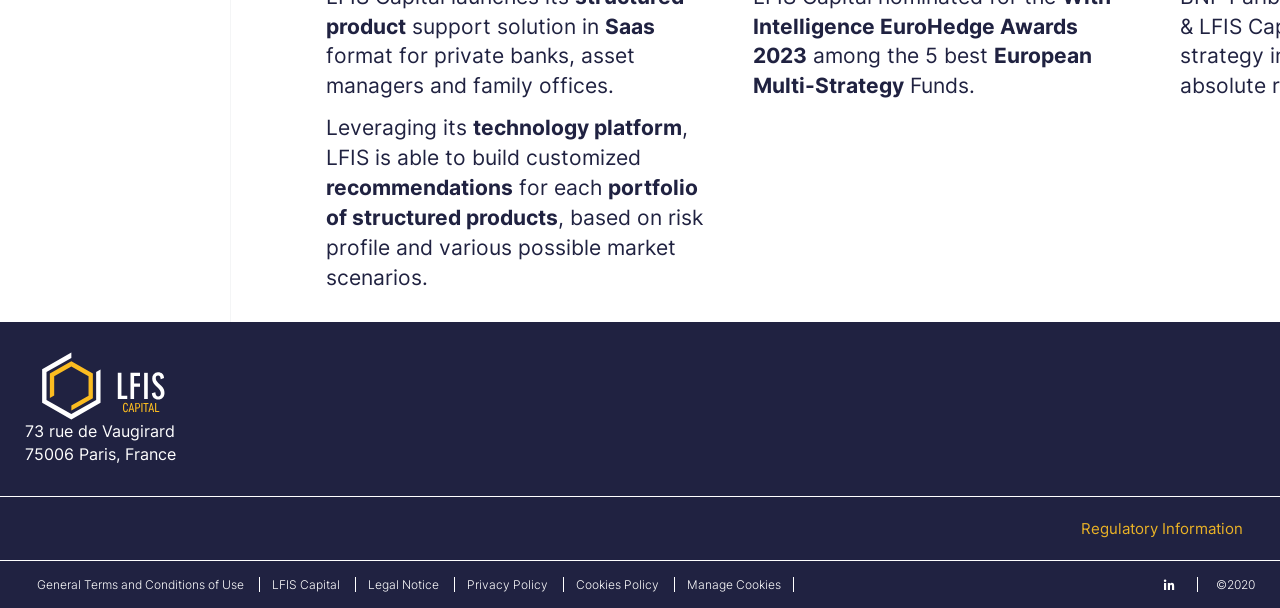What is the name of the company?
Based on the screenshot, provide your answer in one word or phrase.

LFIS